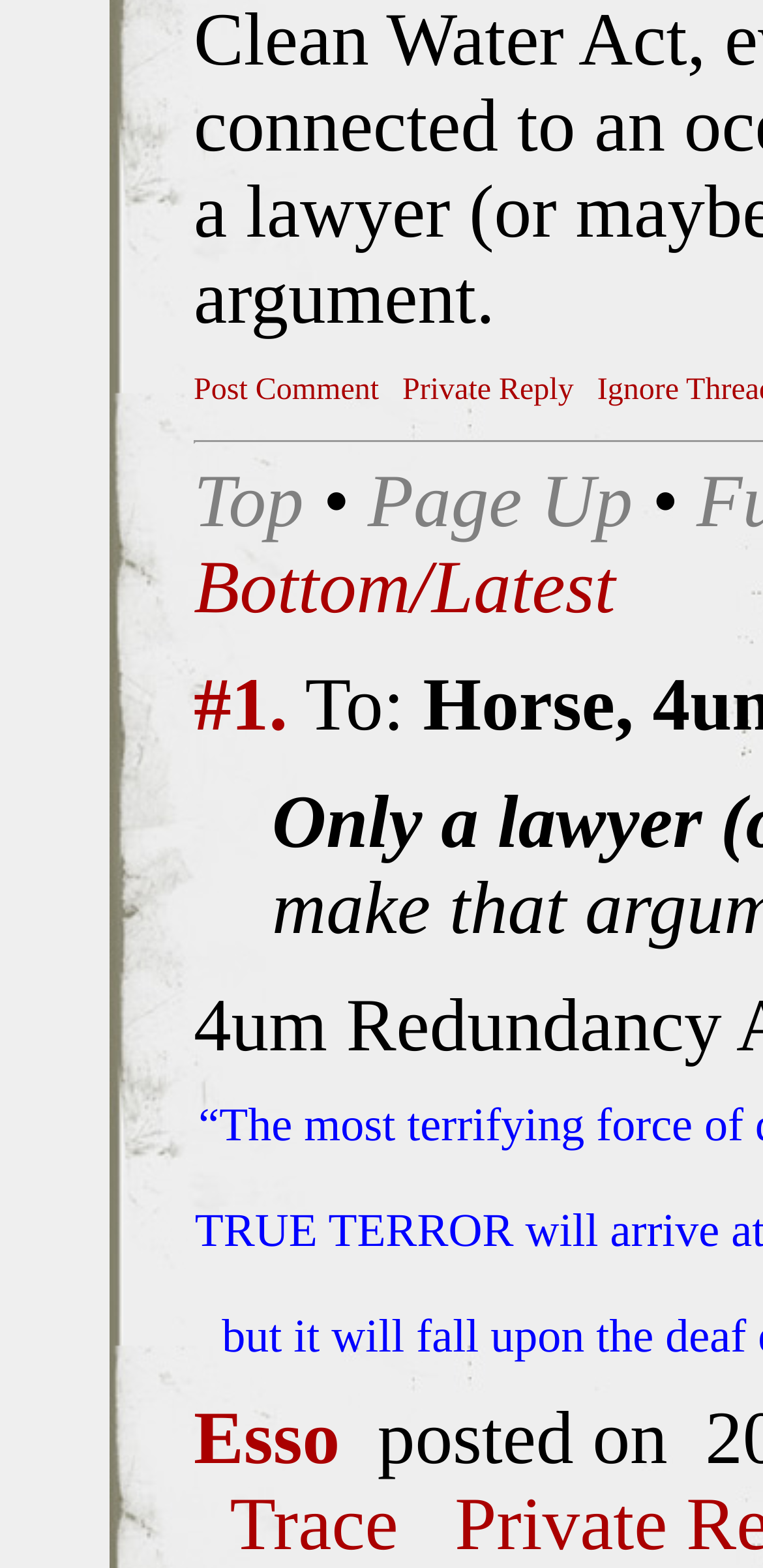What is the purpose of the 'Post Comment' link?
Give a detailed and exhaustive answer to the question.

The 'Post Comment' link is likely used to submit a comment or a reply to a post, as it is placed alongside other links such as 'Private Reply' and 'Bottom/Latest', which suggests that it is part of a commenting system.